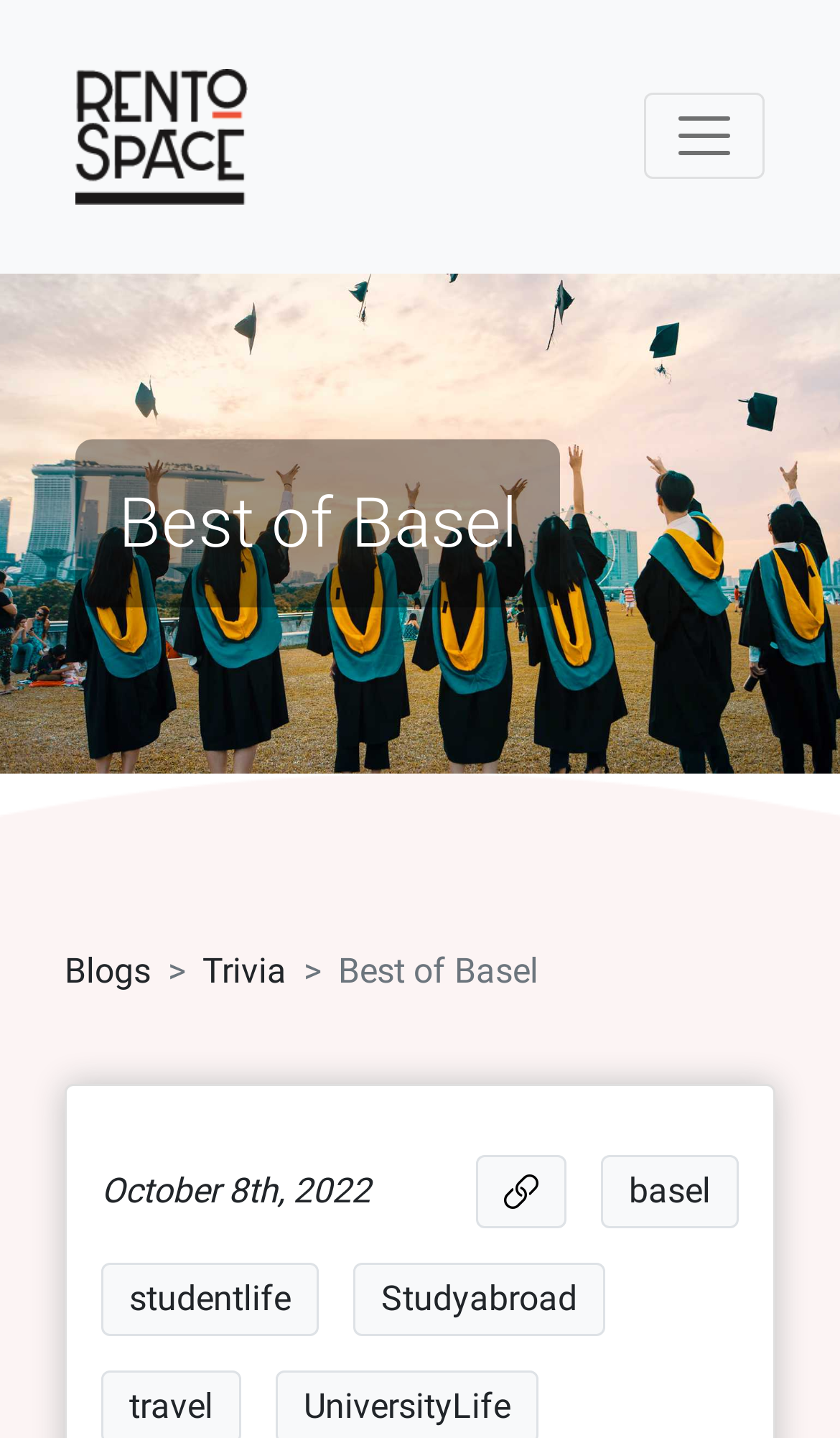Please find and generate the text of the main heading on the webpage.

Best of Basel